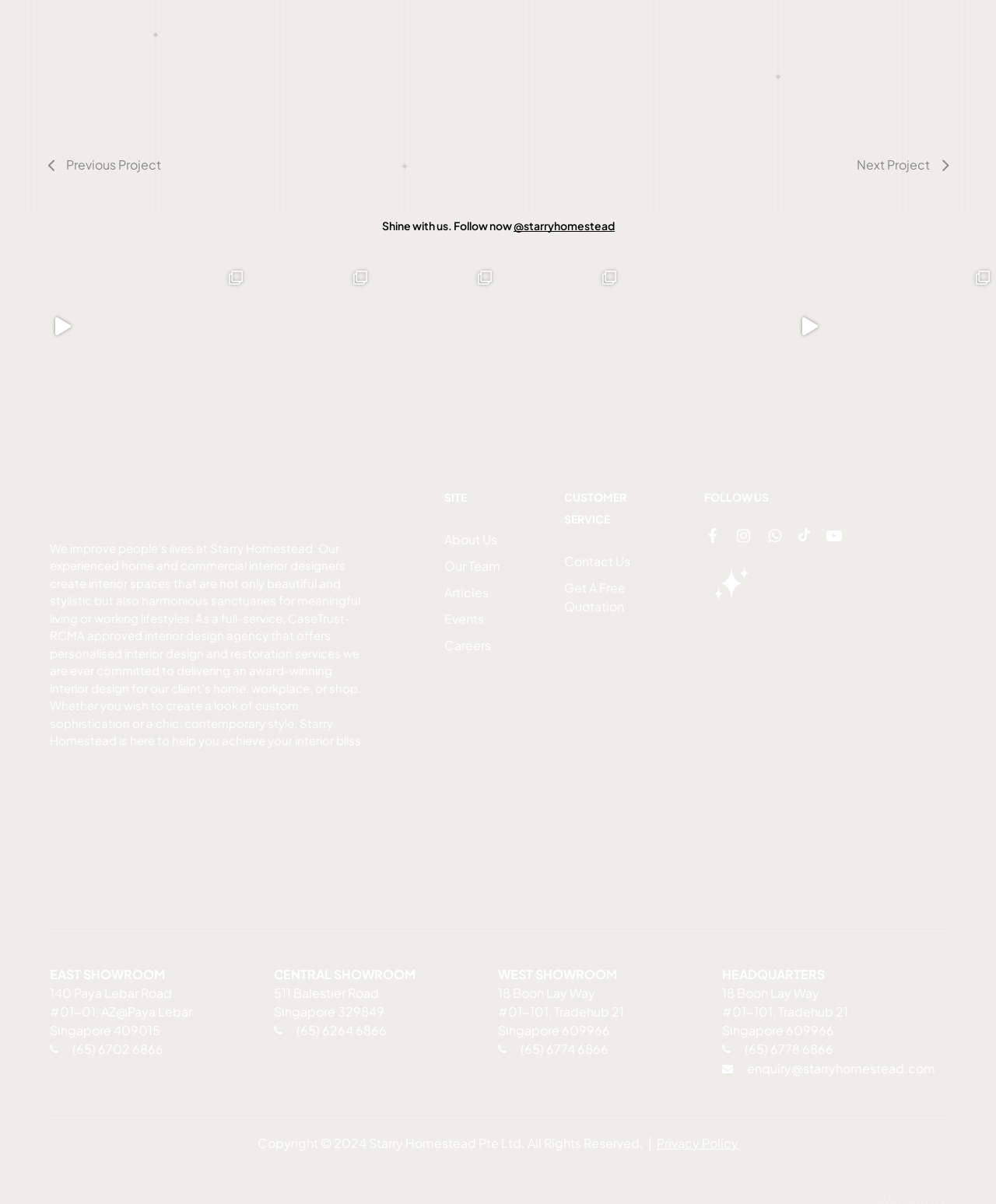How can one contact the company?
Please provide a comprehensive answer to the question based on the webpage screenshot.

The company's contact information is listed at the bottom of the webpage, including phone numbers and an email address, which can be used to contact the company.